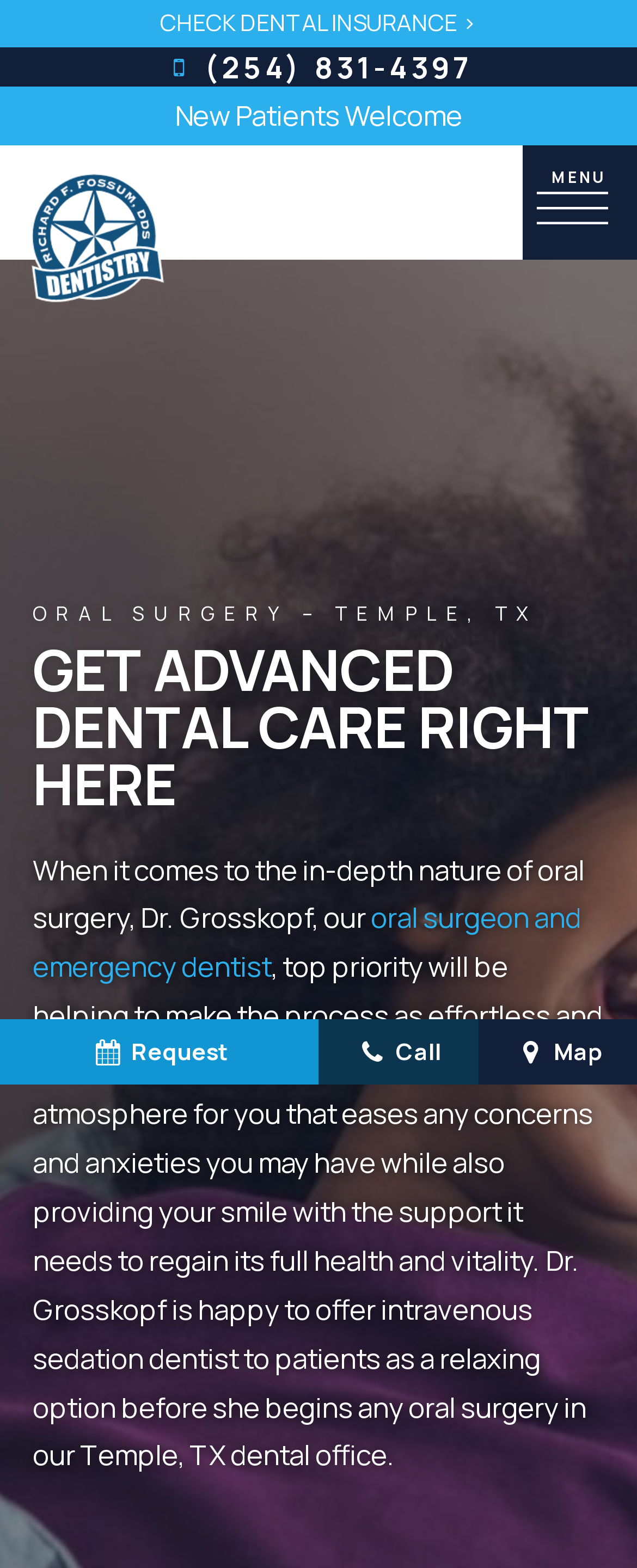Identify the bounding box for the described UI element. Provide the coordinates in (top-left x, top-left y, bottom-right x, bottom-right y) format with values ranging from 0 to 1: oral surgeon and emergency dentist

[0.051, 0.573, 0.913, 0.628]